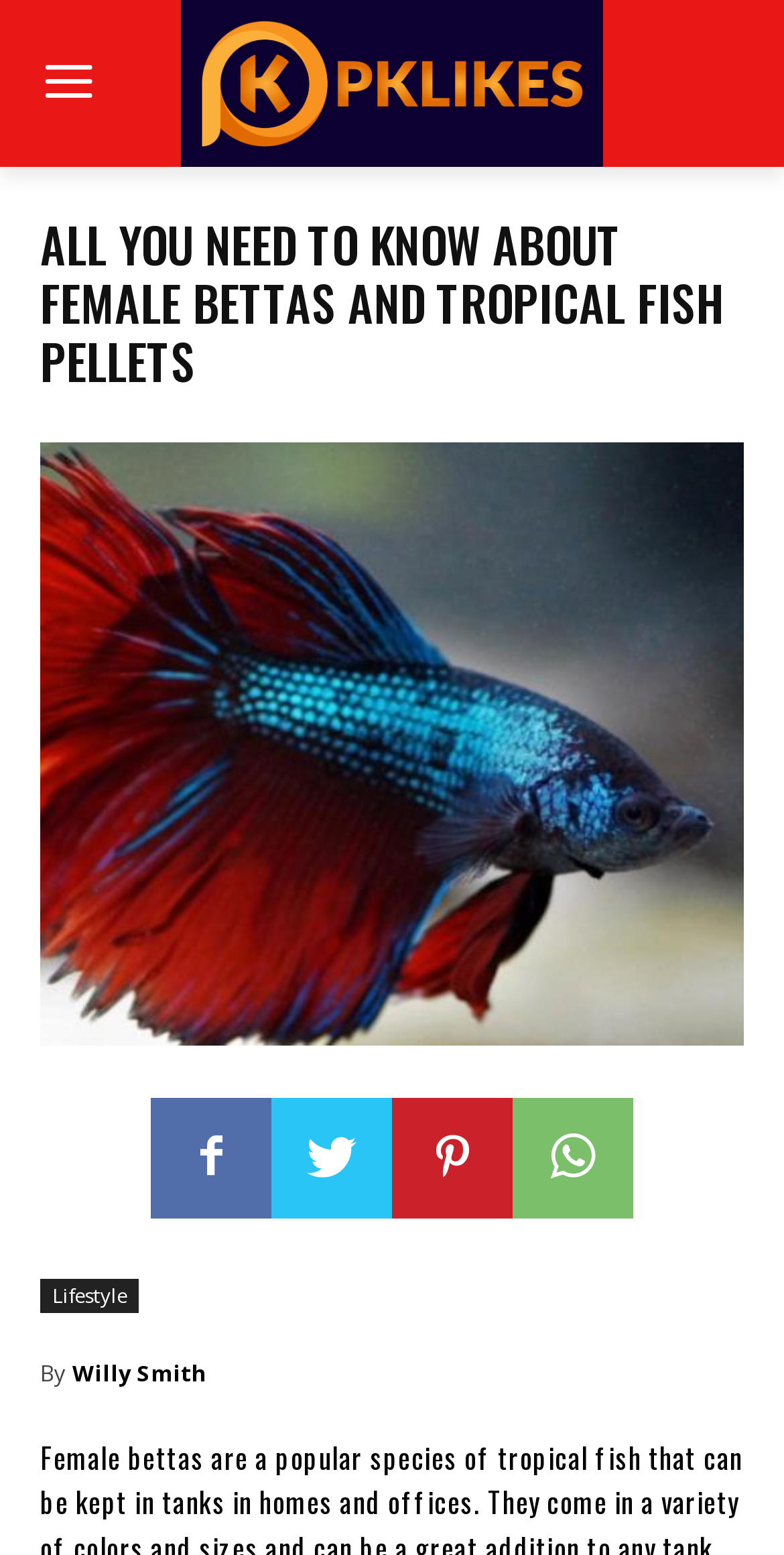Using the provided element description, identify the bounding box coordinates as (top-left x, top-left y, bottom-right x, bottom-right y). Ensure all values are between 0 and 1. Description: Willy Smith

[0.092, 0.864, 0.264, 0.902]